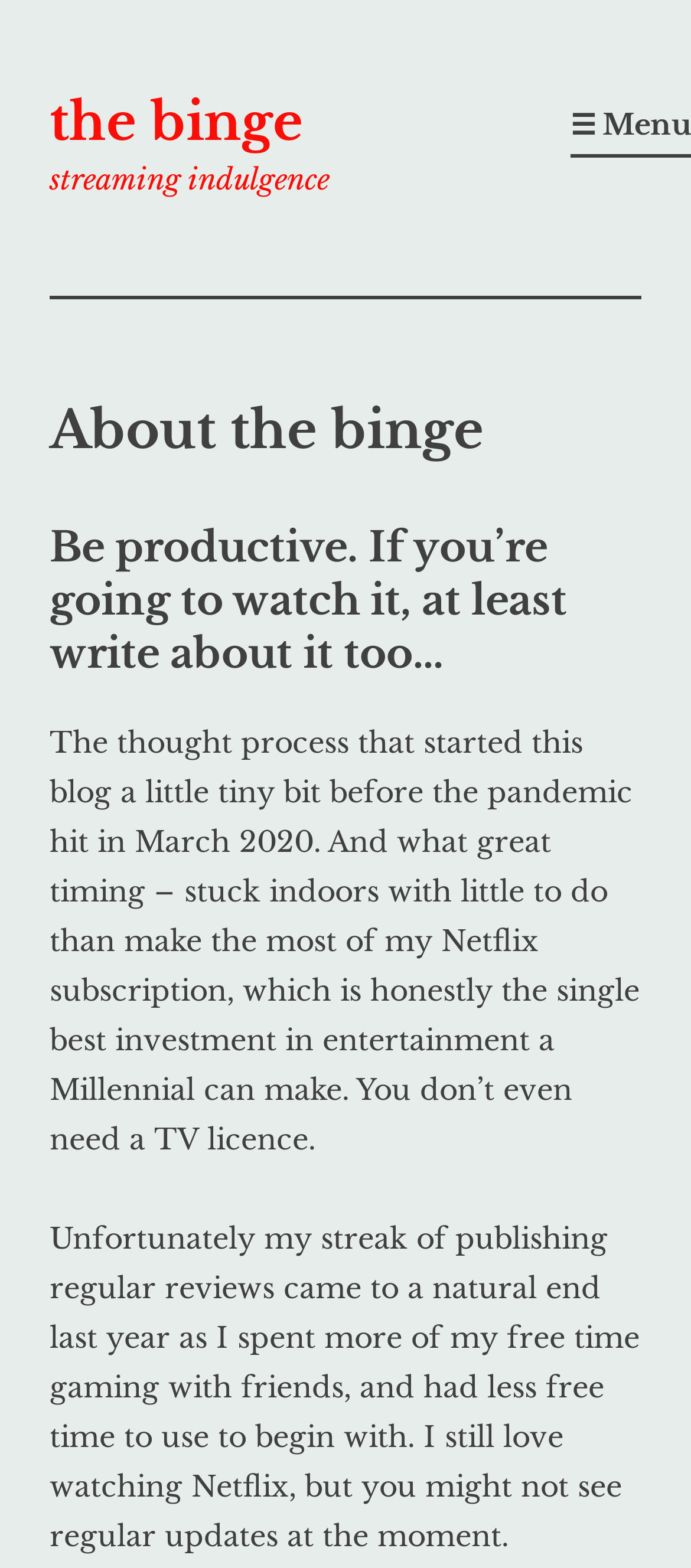Use one word or a short phrase to answer the question provided: 
What is the text beside the link 'the binge'?

streaming indulgence